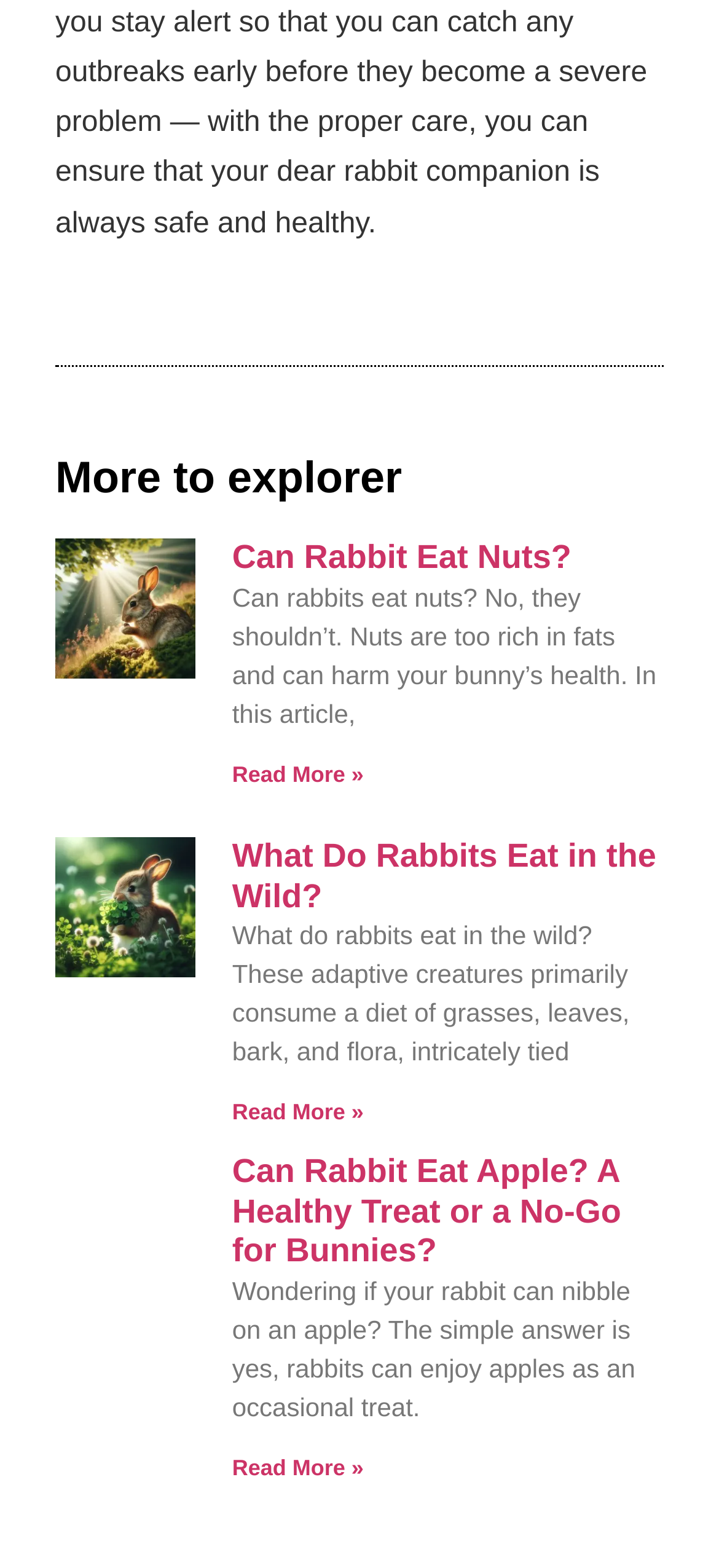Using the webpage screenshot, locate the HTML element that fits the following description and provide its bounding box: "Can Rabbit Eat Nuts?".

[0.323, 0.344, 0.795, 0.367]